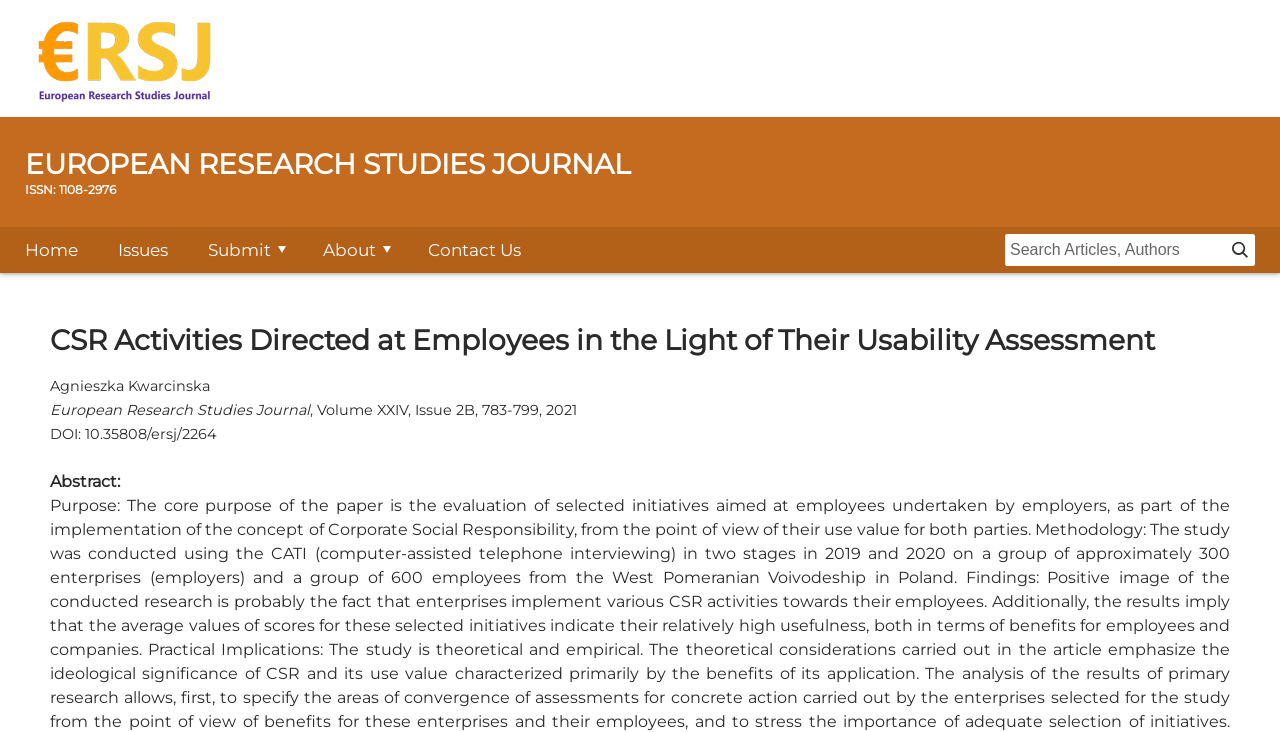Identify the bounding box coordinates of the clickable region necessary to fulfill the following instruction: "read about the journal". The bounding box coordinates should be four float numbers between 0 and 1, i.e., [left, top, right, bottom].

[0.252, 0.31, 0.294, 0.372]